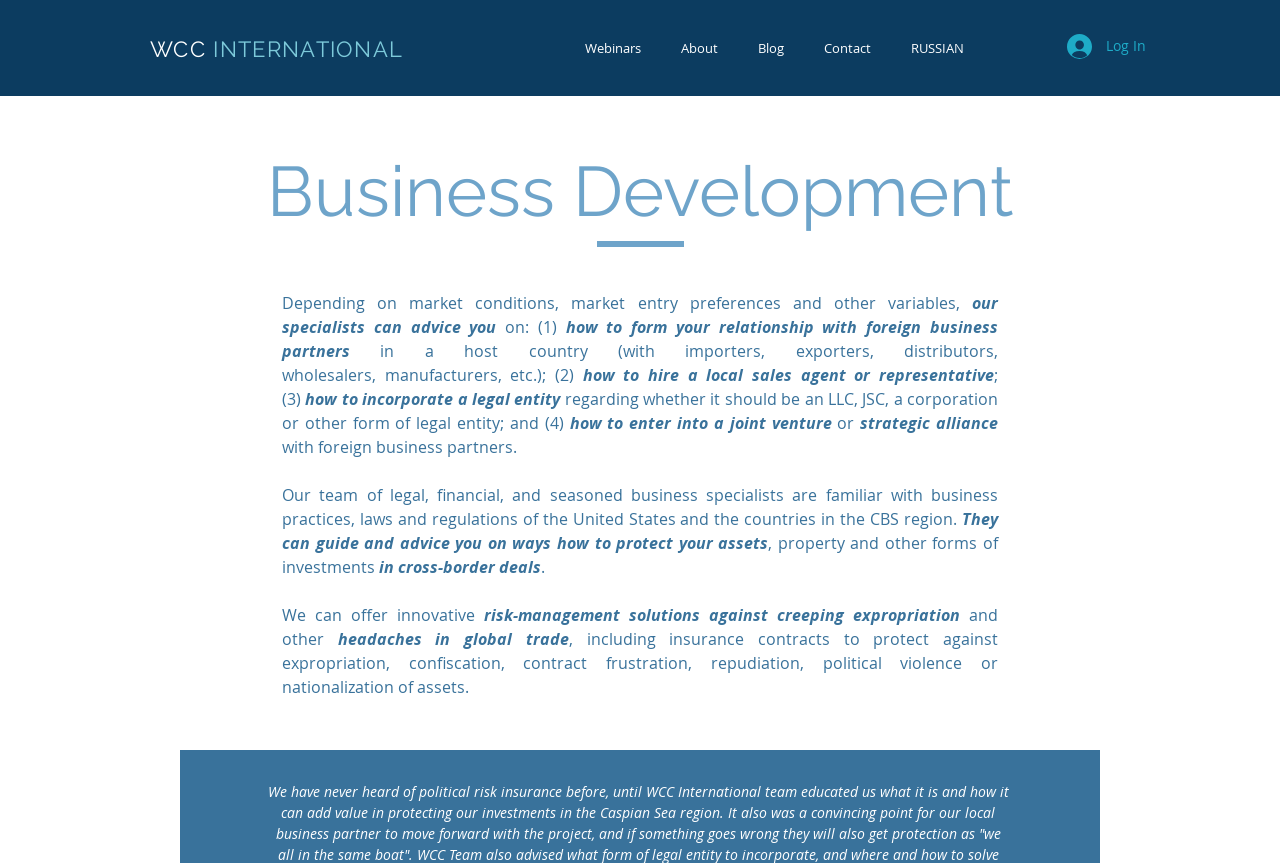How many navigation links are there?
Based on the screenshot, answer the question with a single word or phrase.

5